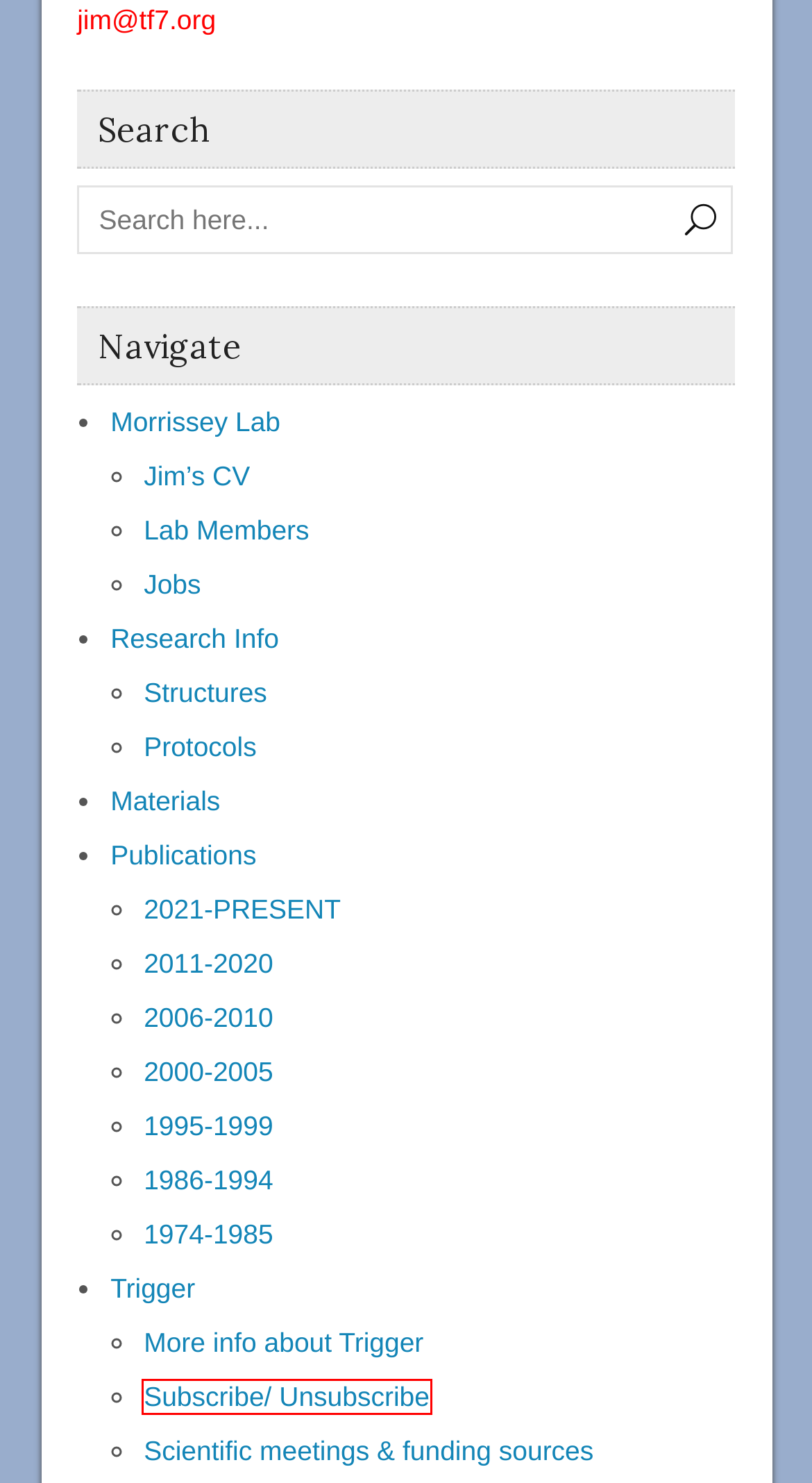Look at the screenshot of a webpage where a red rectangle bounding box is present. Choose the webpage description that best describes the new webpage after clicking the element inside the red bounding box. Here are the candidates:
A. Scientific meetings & funding sources – Morrissey Lab, University of Michigan
B. More info about Trigger – Morrissey Lab, University of Michigan
C. 1986-1994 – Morrissey Lab, University of Michigan
D. Research Info – Morrissey Lab, University of Michigan
E. Subscribe/ Unsubscribe – Morrissey Lab, University of Michigan
F. Publications – Morrissey Lab, University of Michigan
G. Lab Members – Morrissey Lab, University of Michigan
H. 2021-PRESENT – Morrissey Lab, University of Michigan

E